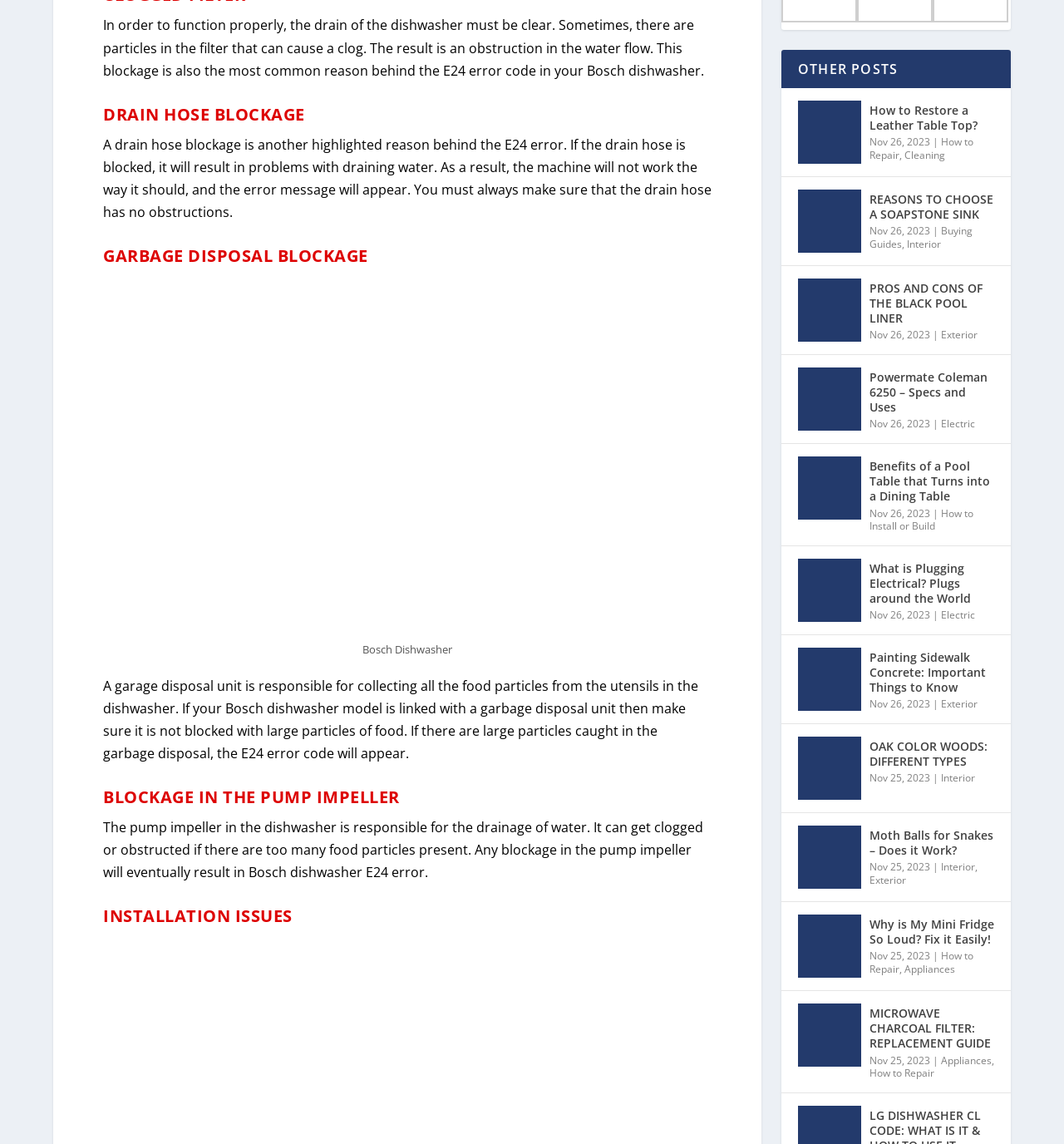Please provide a one-word or short phrase answer to the question:
What is the date of the 'How to Restore a Leather Table Top?' post?

Nov 26, 2023